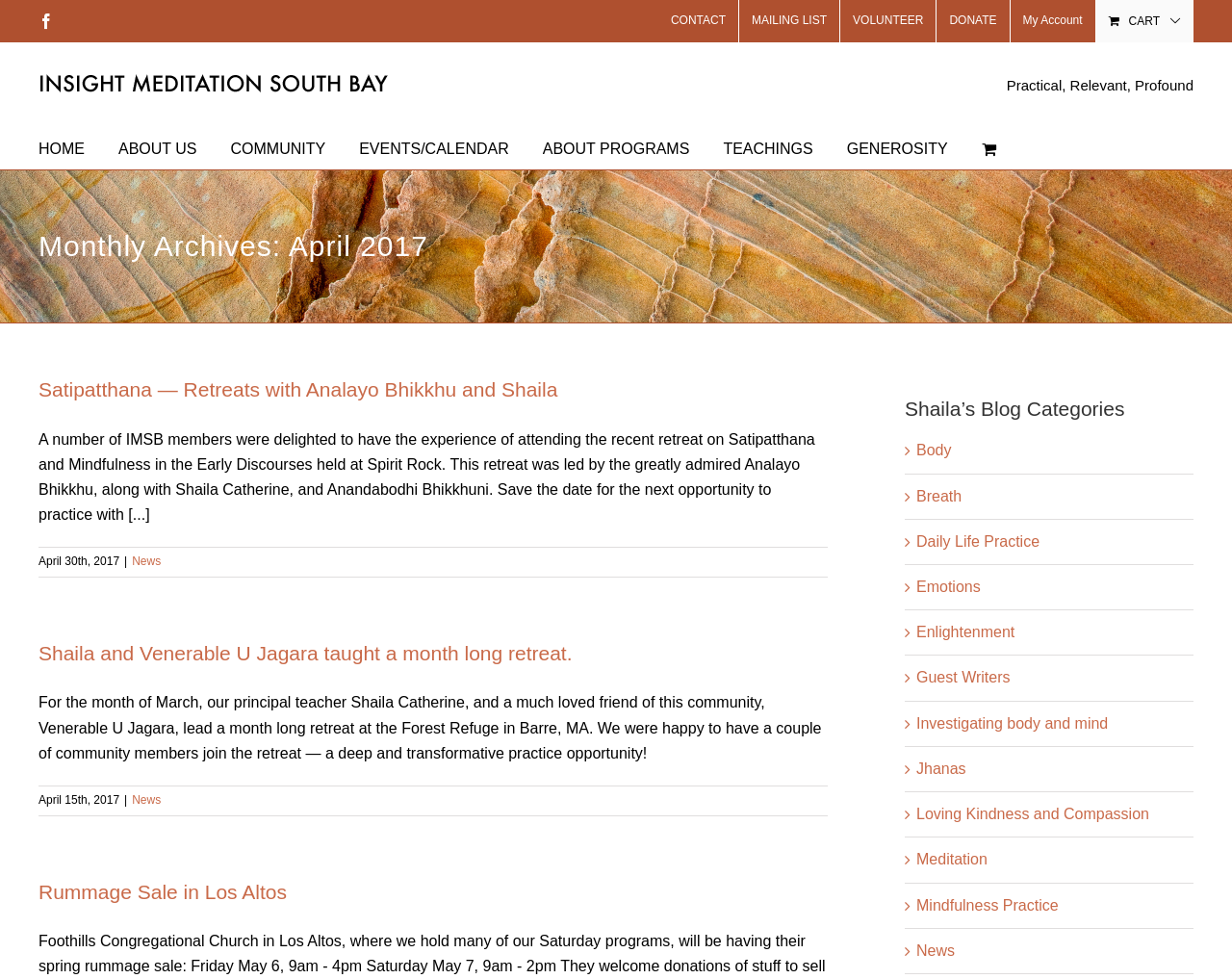What is the name of the organization?
Answer the question with just one word or phrase using the image.

Insight Meditation South Bay